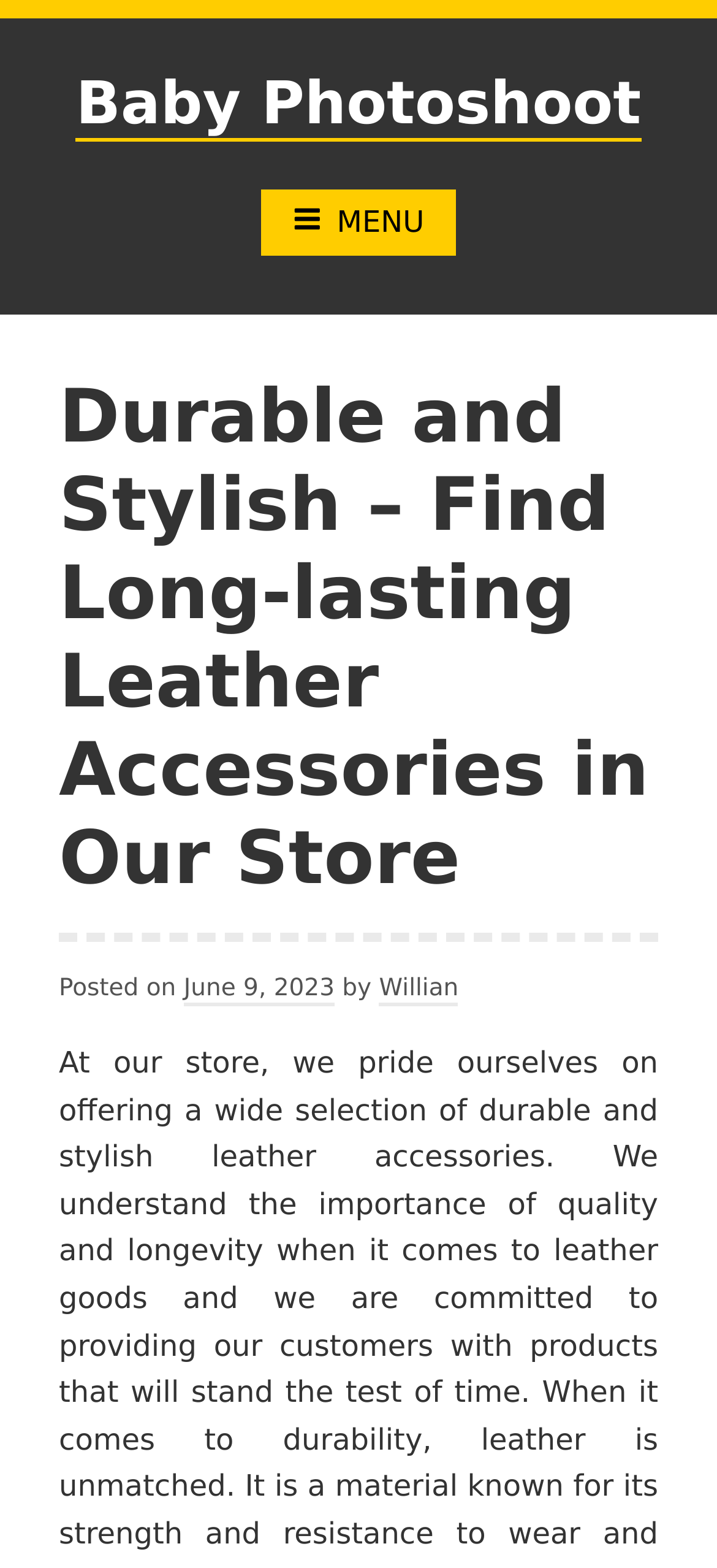Please find the top heading of the webpage and generate its text.

Durable and Stylish – Find Long-lasting Leather Accessories in Our Store